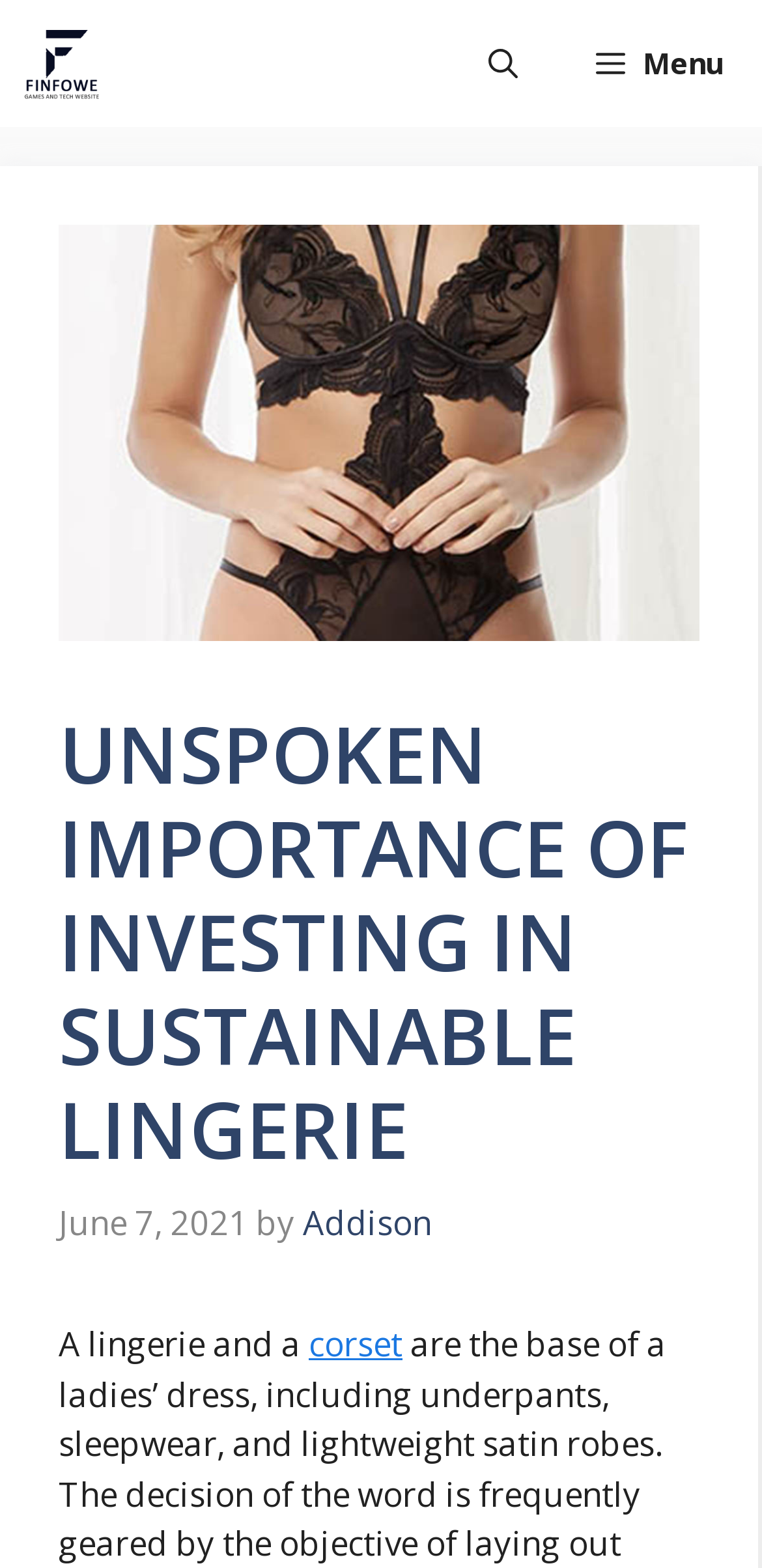Kindly respond to the following question with a single word or a brief phrase: 
What is the date of the article?

June 7, 2021